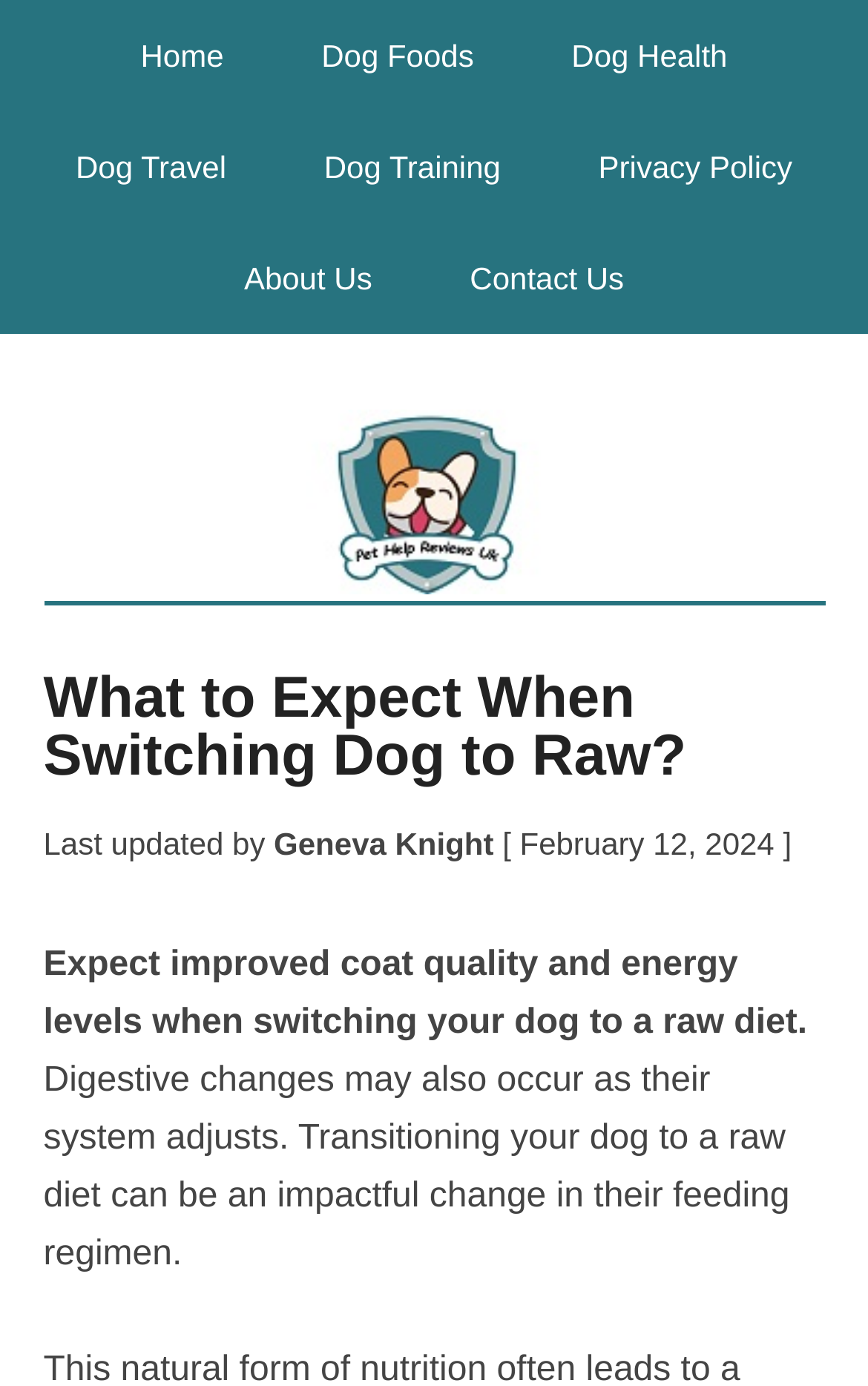Locate the bounding box of the UI element defined by this description: "Pet Help Reviews UK". The coordinates should be given as four float numbers between 0 and 1, formatted as [left, top, right, bottom].

[0.05, 0.289, 0.95, 0.434]